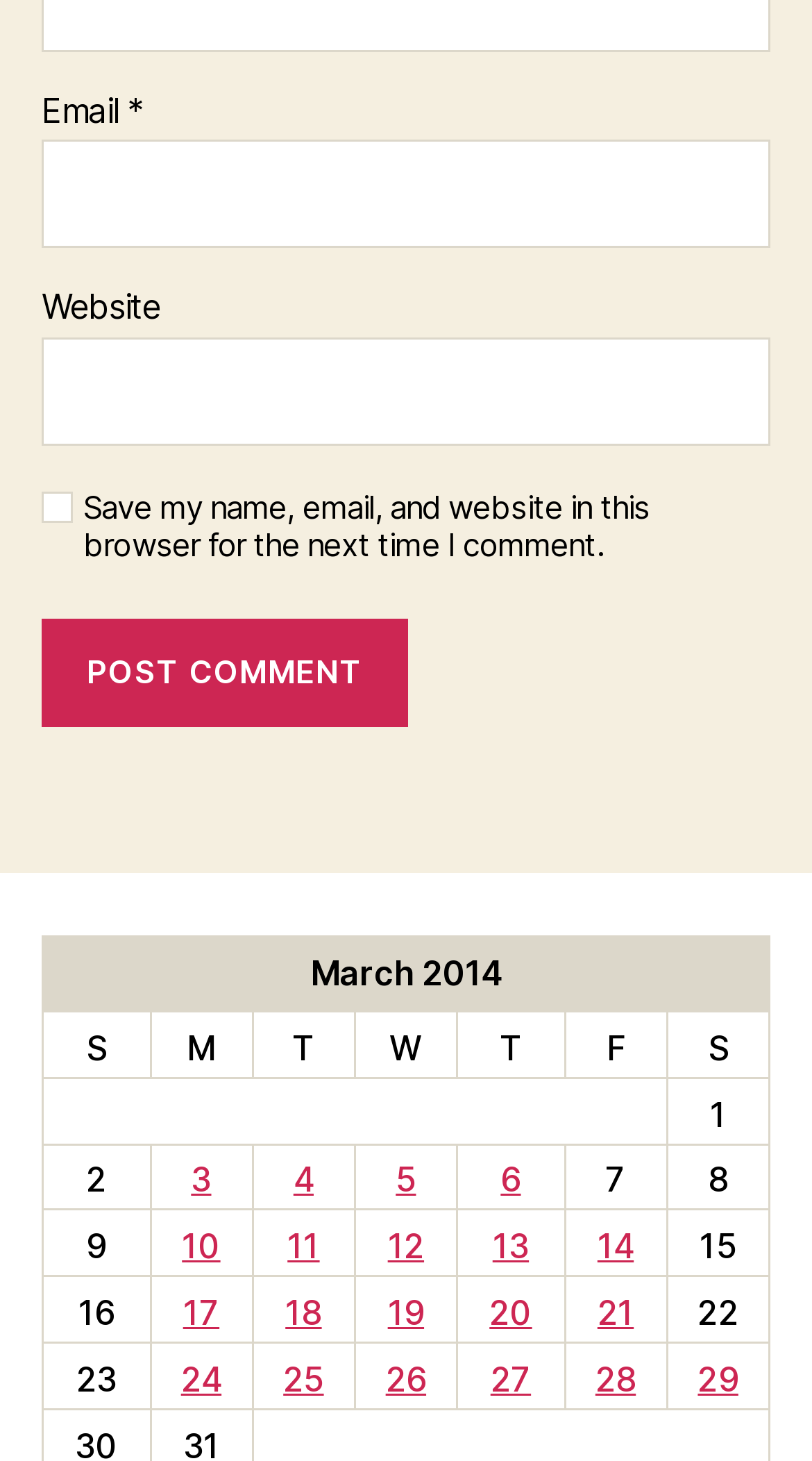Could you provide the bounding box coordinates for the portion of the screen to click to complete this instruction: "View posts published on March 3, 2014"?

[0.235, 0.793, 0.26, 0.822]